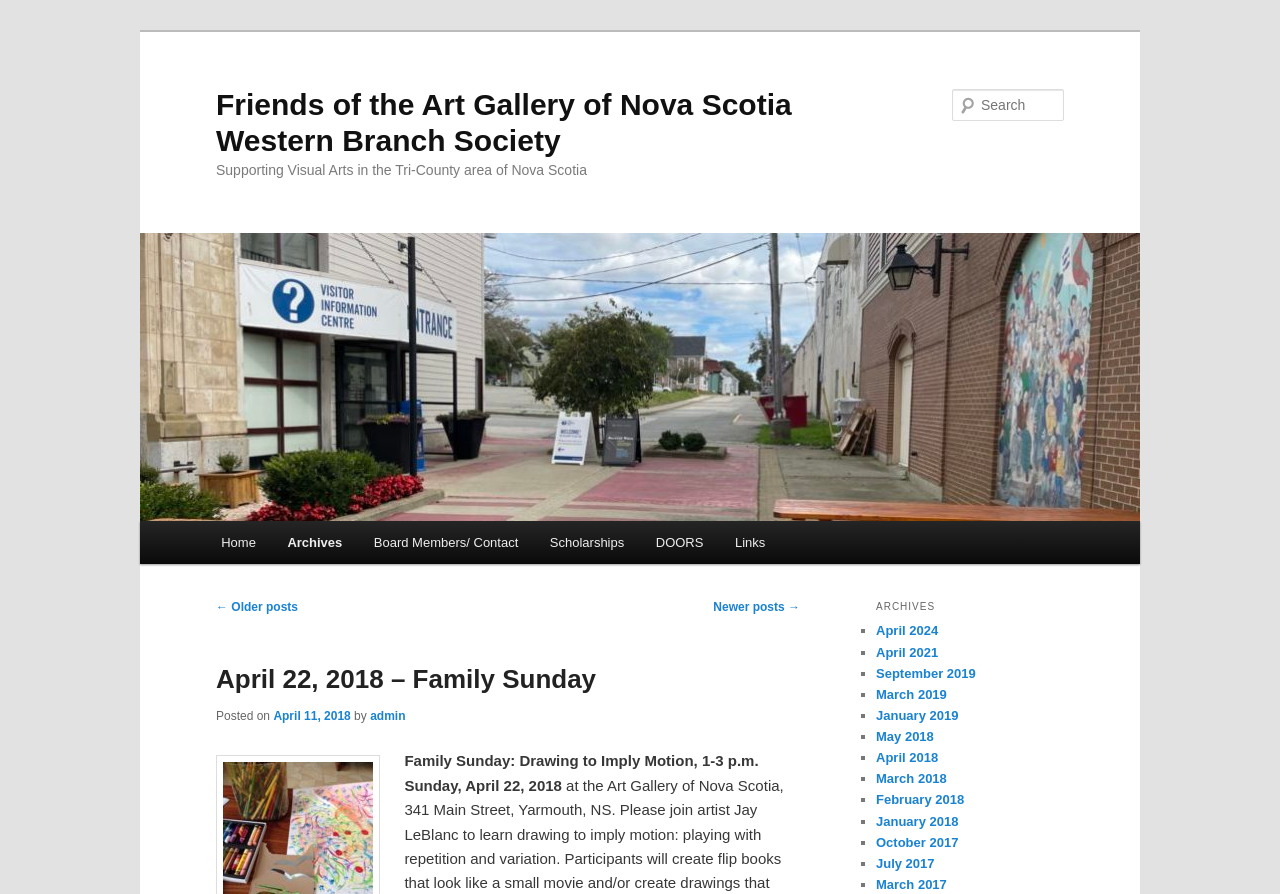Please find the bounding box coordinates of the clickable region needed to complete the following instruction: "Browse Archives". The bounding box coordinates must consist of four float numbers between 0 and 1, i.e., [left, top, right, bottom].

[0.684, 0.665, 0.831, 0.694]